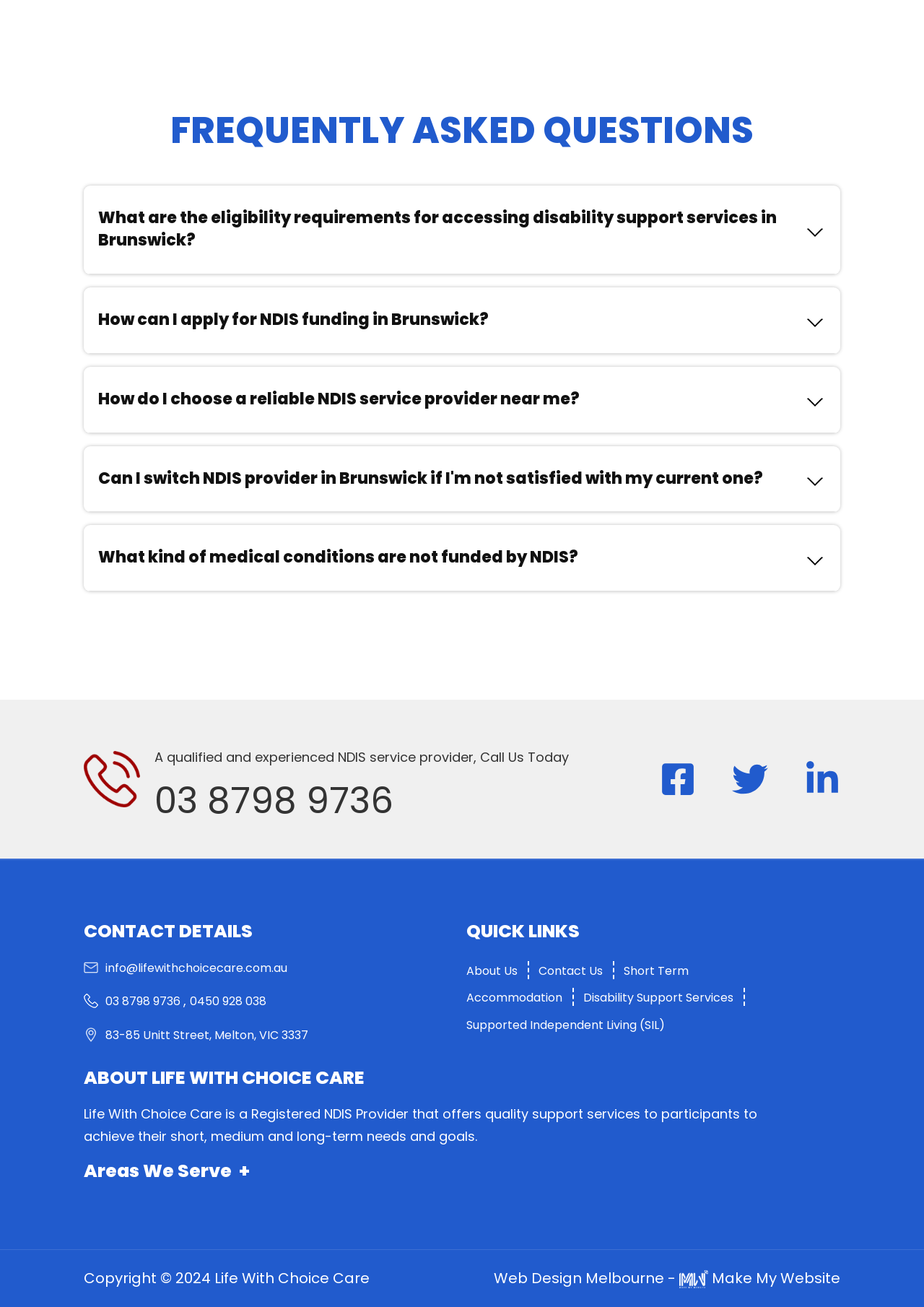Provide the bounding box coordinates of the section that needs to be clicked to accomplish the following instruction: "Click the 'Facebook' link."

[0.714, 0.582, 0.753, 0.61]